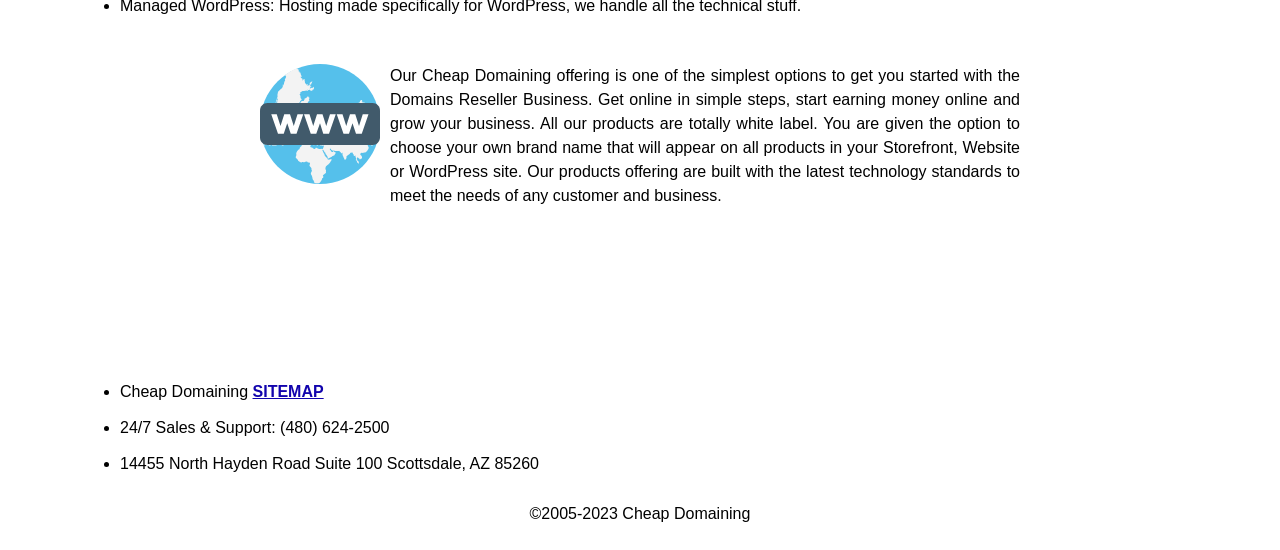Answer succinctly with a single word or phrase:
How many social media links are present on the webpage?

4